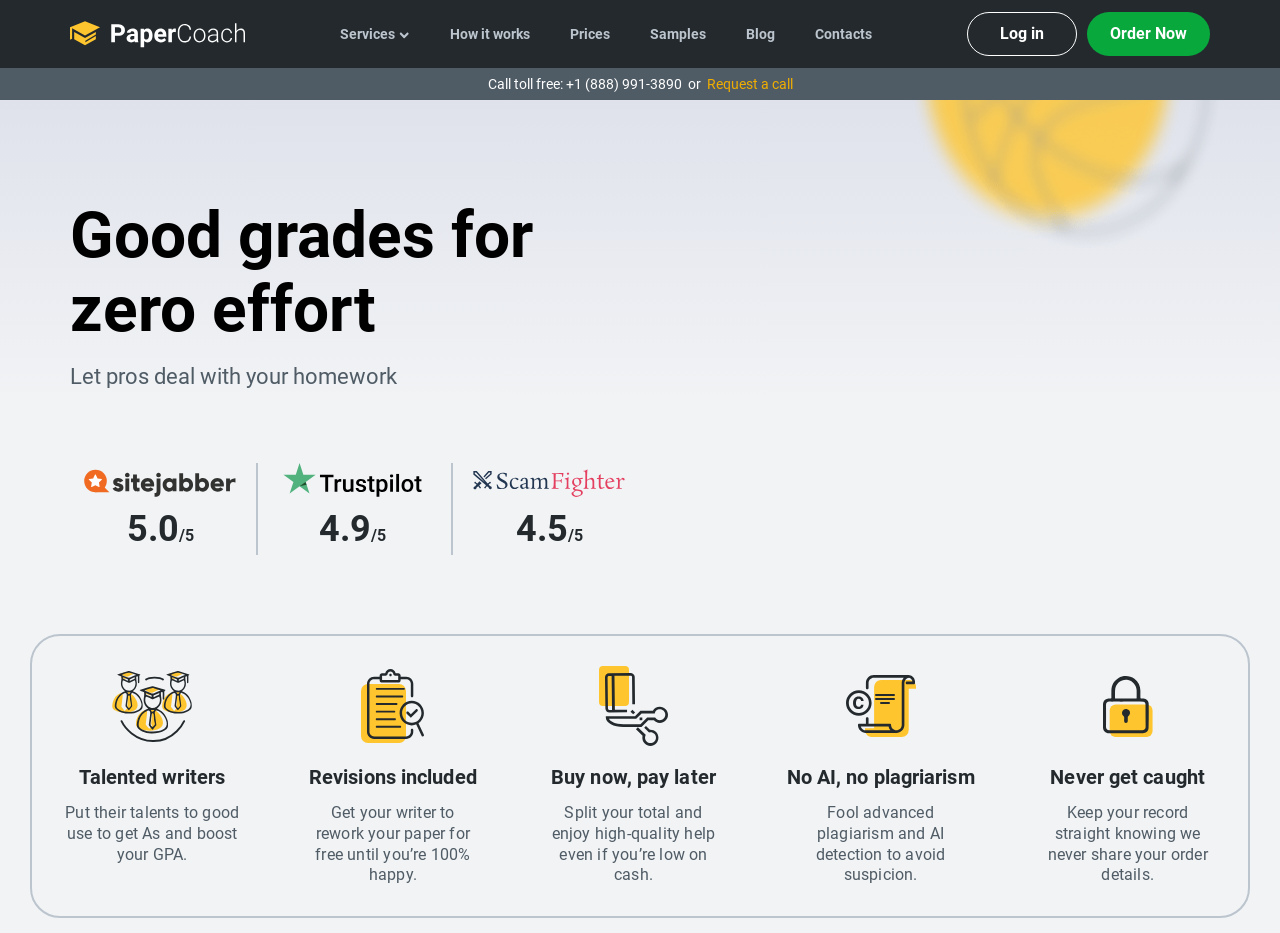Locate the bounding box of the UI element described by: "Log in" in the given webpage screenshot.

[0.772, 0.024, 0.825, 0.049]